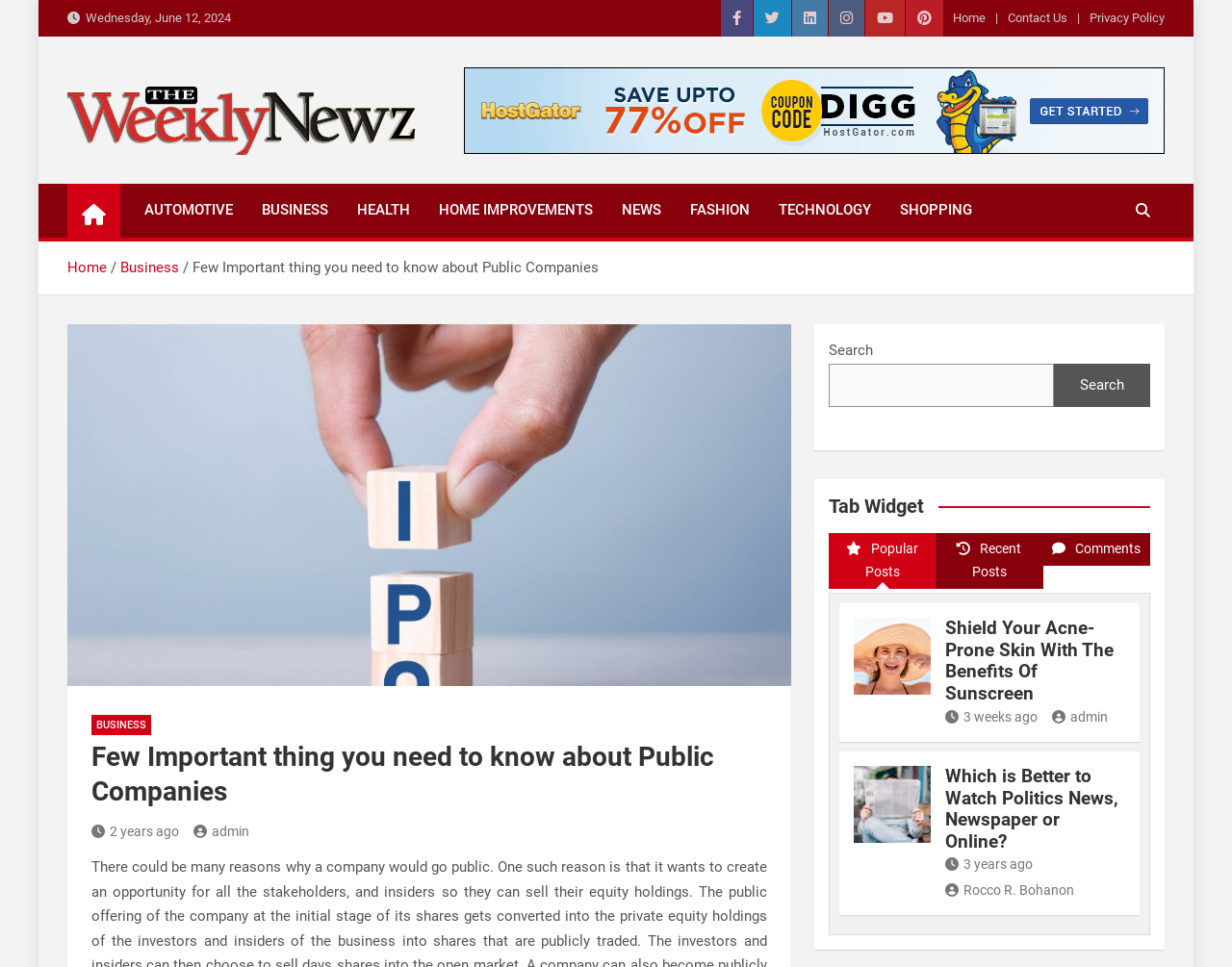Provide a brief response to the question below using one word or phrase:
What is the purpose of the search bar?

To search the website